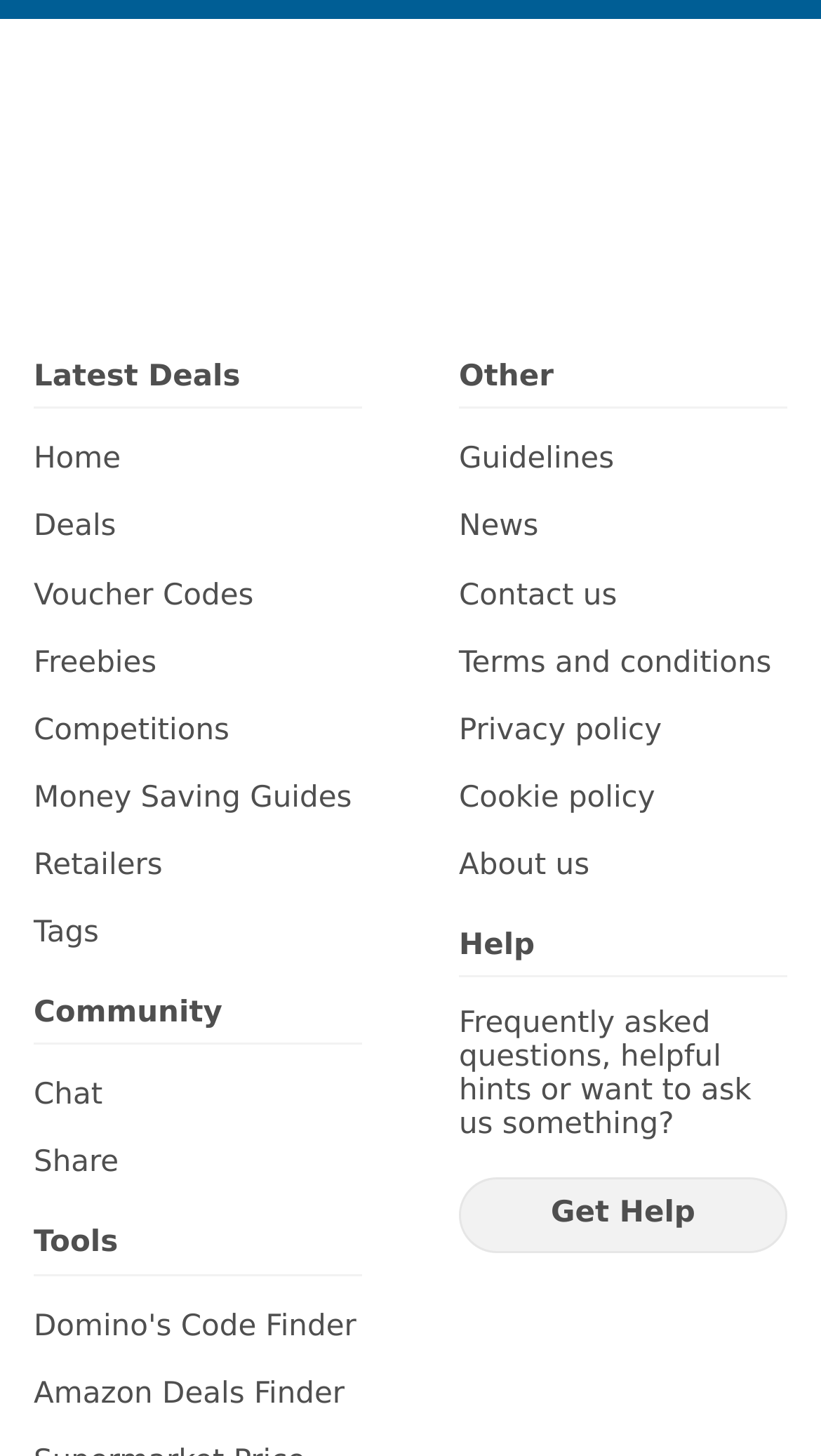How many sections are there on the webpage?
Based on the image, provide a one-word or brief-phrase response.

4